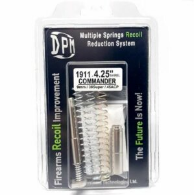Provide a comprehensive description of the image.

The image showcases a firearms accessory, specifically the "DPM Recoil Reduction System" designed for the 1911 4.25" COMMANDER model. The package includes multiple springs tailored for recoil reduction, enhancing the shooting experience. The front of the packaging highlights the product’s name and its intended use, emphasizing improvements in firearm performance. This product aims to provide a smoother shooting experience by effectively managing recoil, making it a valuable addition for firearm enthusiasts looking to optimize their equipment. The sleek design of the packaging reflects the modern branding of DPM, ensuring it stands out on retail shelves.